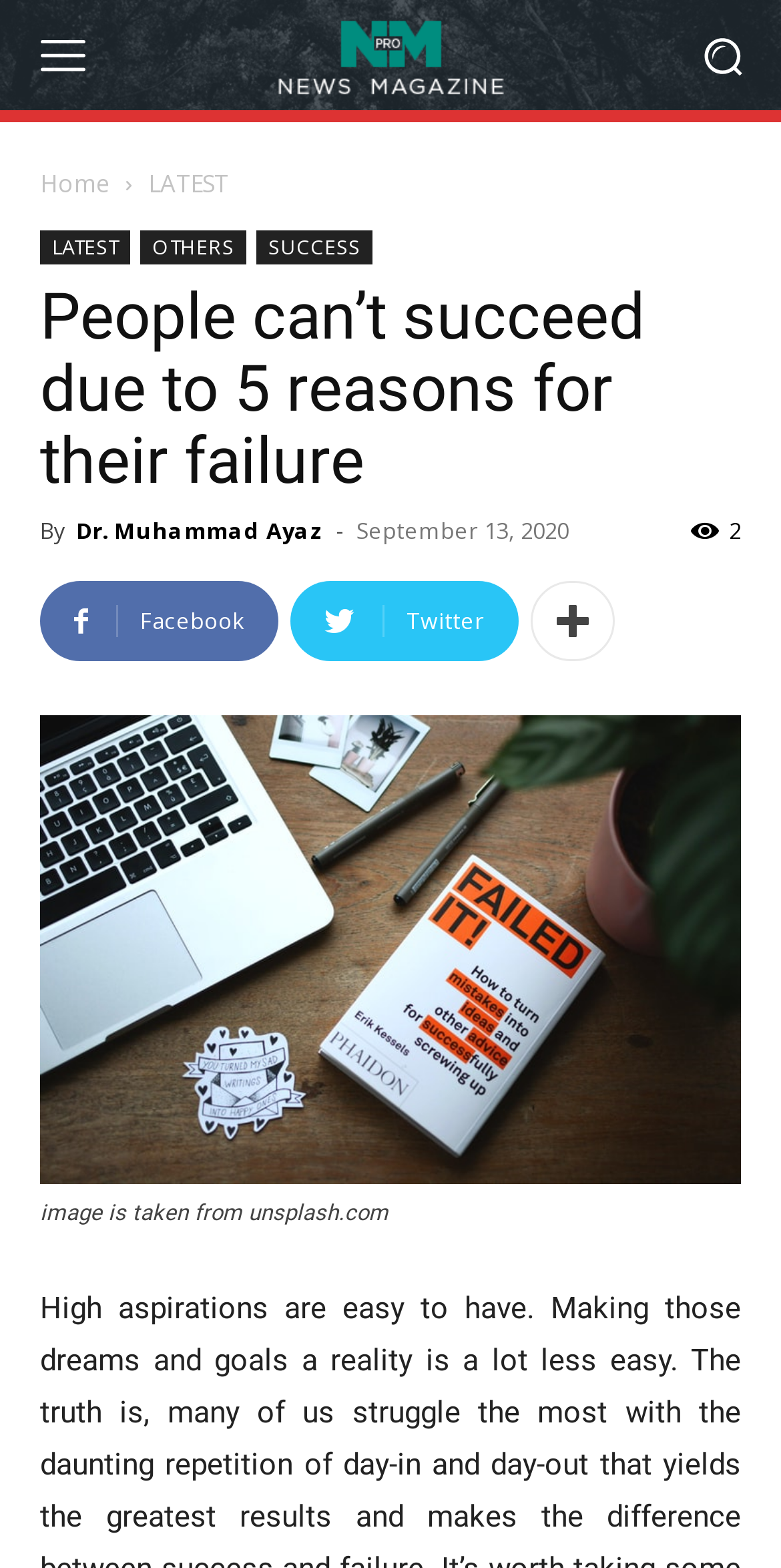Could you locate the bounding box coordinates for the section that should be clicked to accomplish this task: "Search for something".

[0.854, 0.0, 0.995, 0.07]